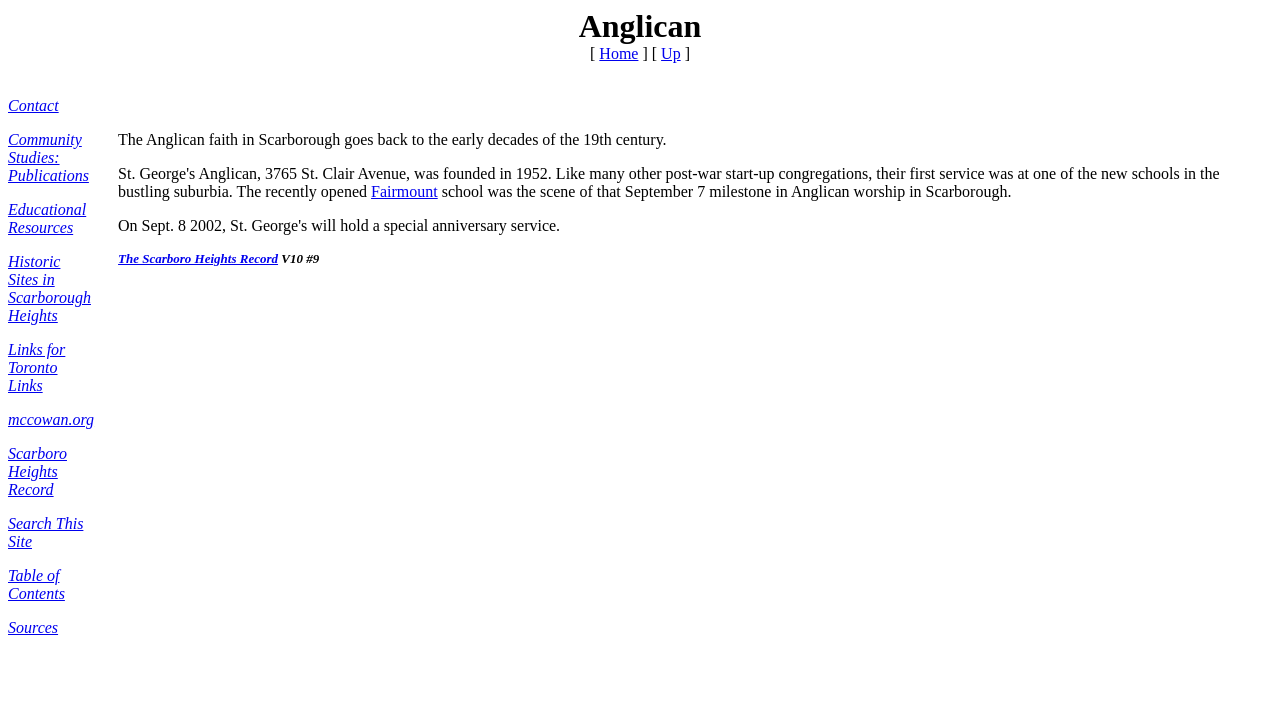Locate the bounding box coordinates of the element I should click to achieve the following instruction: "check the scarboro heights record".

[0.092, 0.347, 0.217, 0.368]